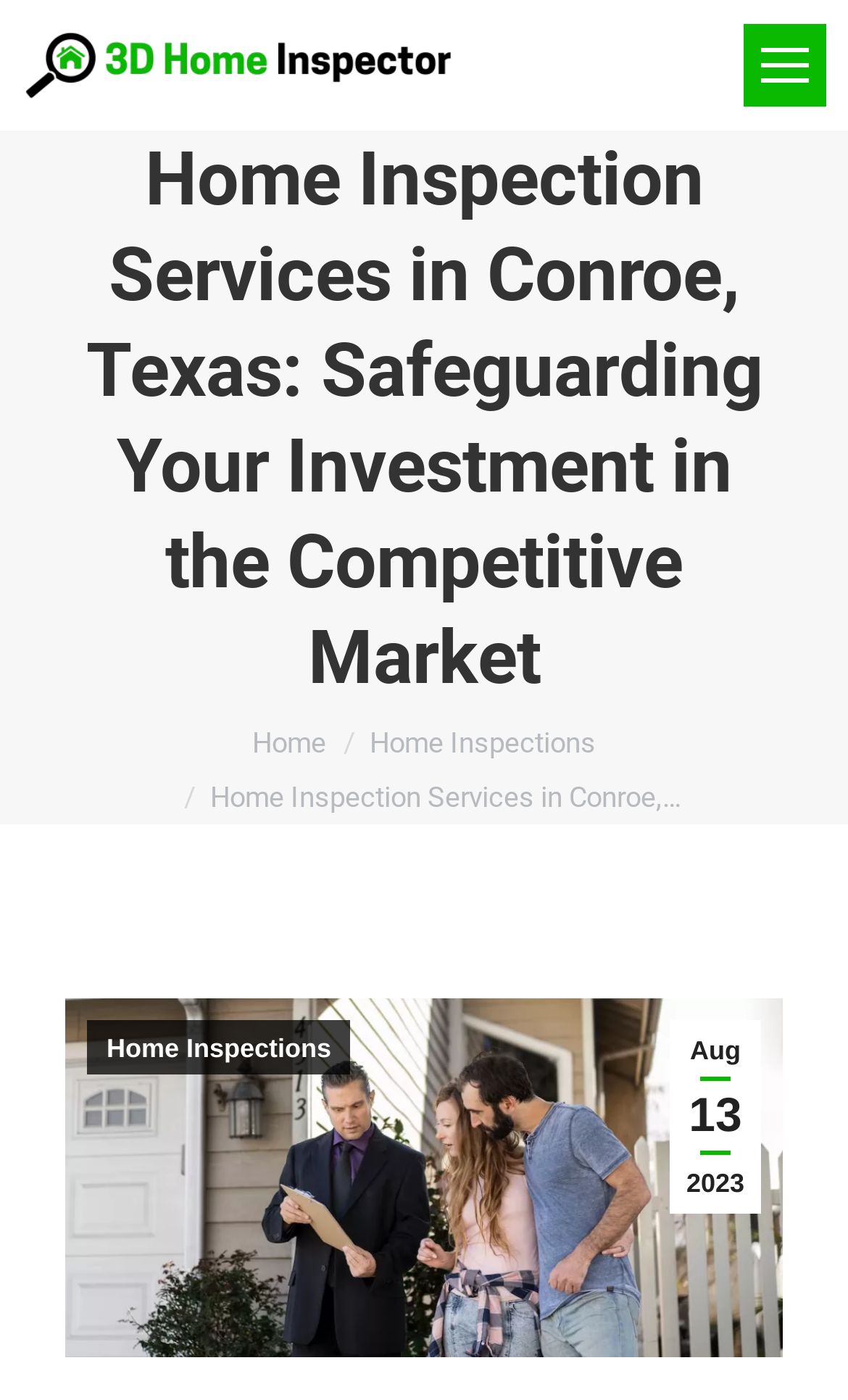Provide an in-depth caption for the webpage.

The webpage is about professional home inspection services in Conroe, Texas. At the top right corner, there is a mobile menu icon. On the top left, there is a logo with the text "3d Home Inspector - Home Inspections" and an accompanying image. 

Below the logo, there is a prominent heading that reads "Home Inspection Services in Conroe, Texas: Safeguarding Your Investment in the Competitive Market". This heading spans almost the entire width of the page. 

Underneath the heading, there is a section with a "You are here:" label, followed by links to "Home" and "Home Inspections". 

Further down, there is a paragraph of text that summarizes home inspection services in Conroe, Texas. This text is accompanied by two links, one to "Aug 13 2023" and another to "Home Inspections". 

At the bottom of the page, there is a large image that takes up most of the width.